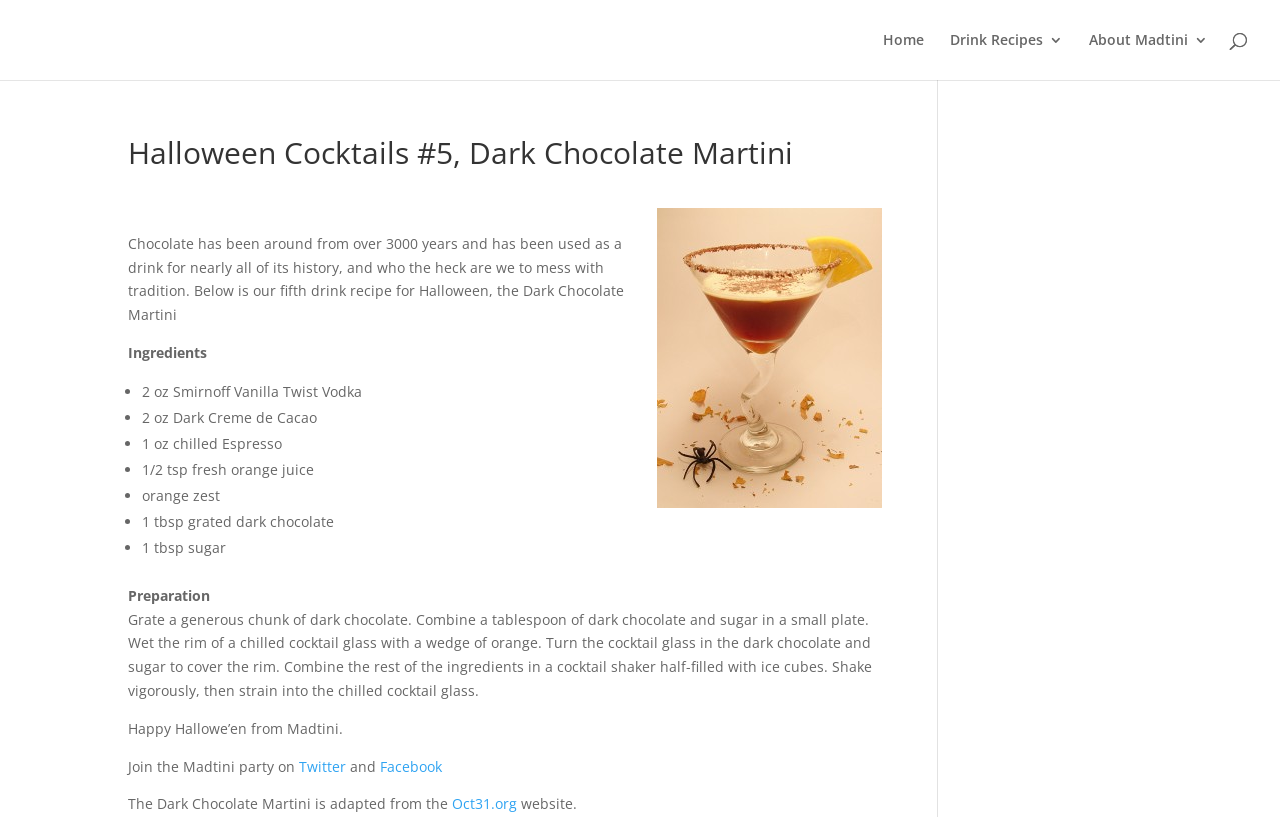Look at the image and write a detailed answer to the question: 
How many ingredients are needed for the cocktail?

The ingredients list includes 7 items: Smirnoff Vanilla Twist Vodka, Dark Creme de Cacao, chilled Espresso, fresh orange juice, orange zest, grated dark chocolate, and sugar.